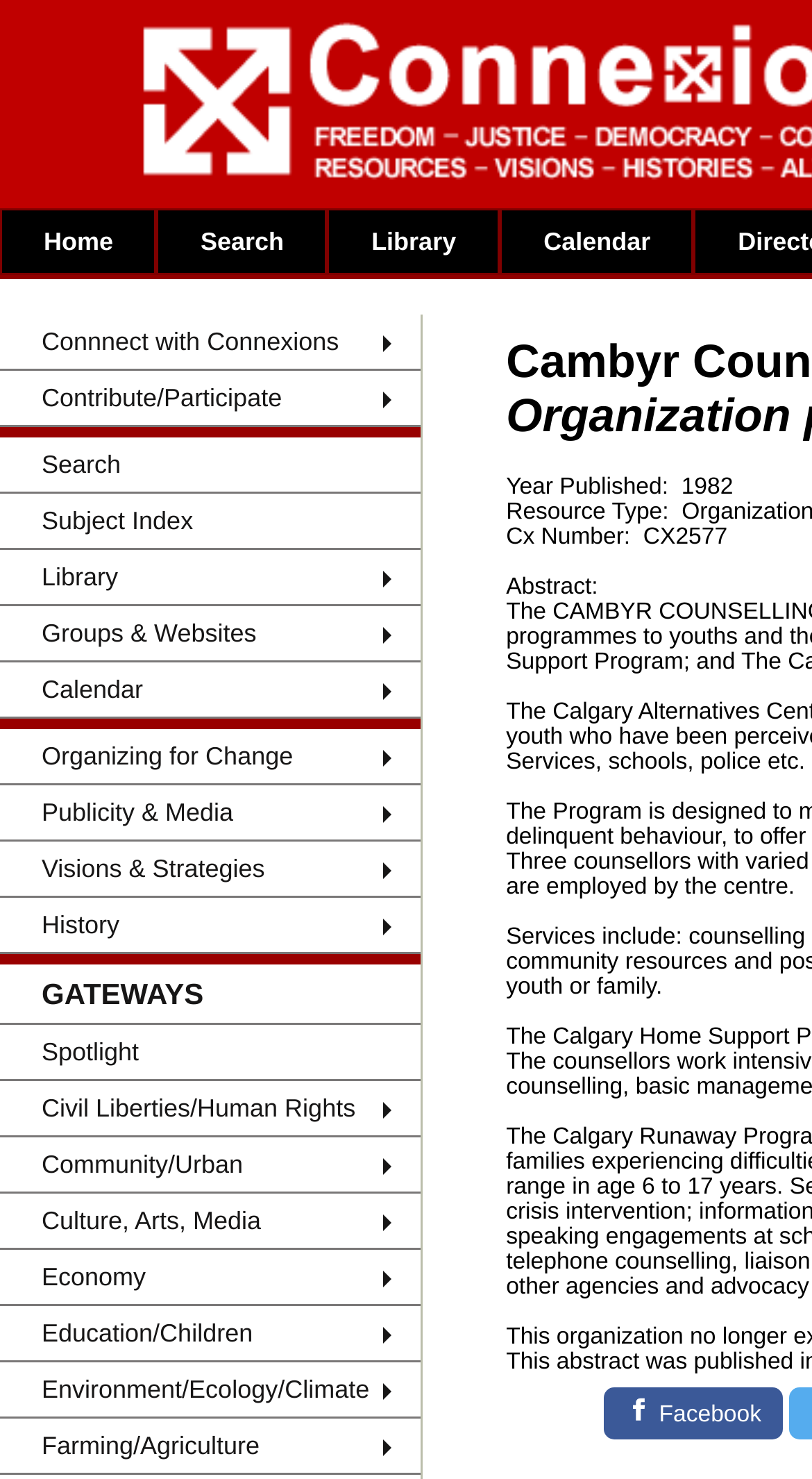Identify the bounding box coordinates necessary to click and complete the given instruction: "Browse Subject Index".

[0.193, 0.206, 0.404, 0.227]